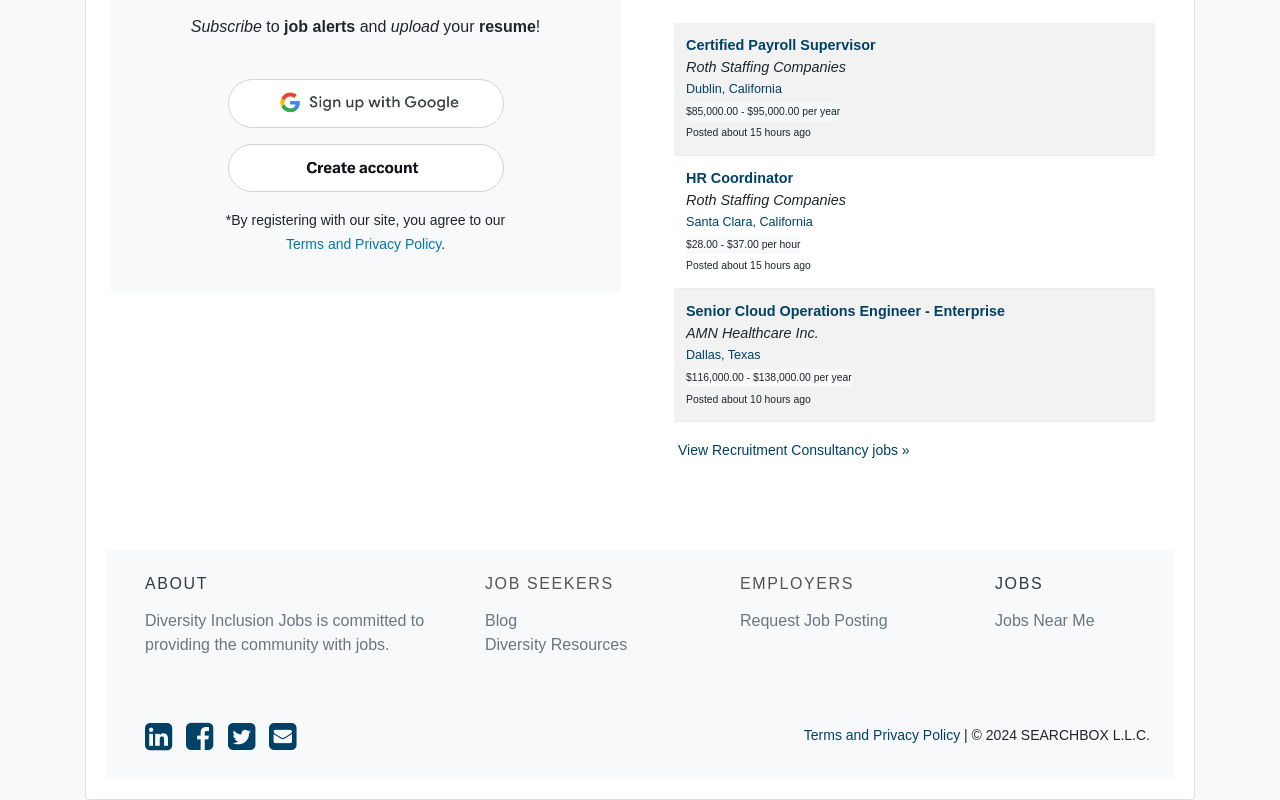Please answer the following question using a single word or phrase: 
What information is provided about each job listing?

Job title, location, salary, and posting time